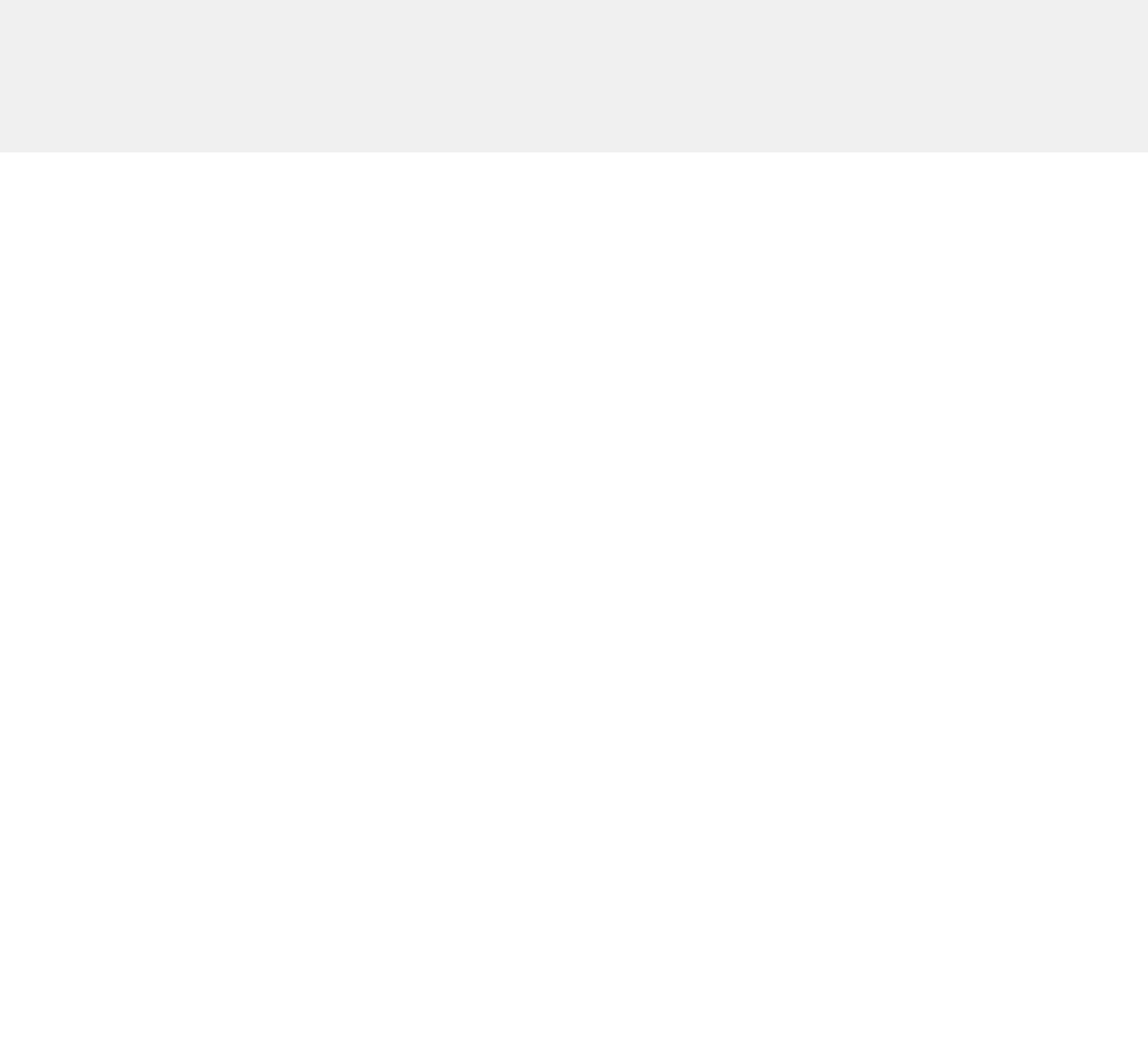Pinpoint the bounding box coordinates of the element you need to click to execute the following instruction: "Get directions to the Center for Educational Outreach". The bounding box should be represented by four float numbers between 0 and 1, in the format [left, top, right, bottom].

None